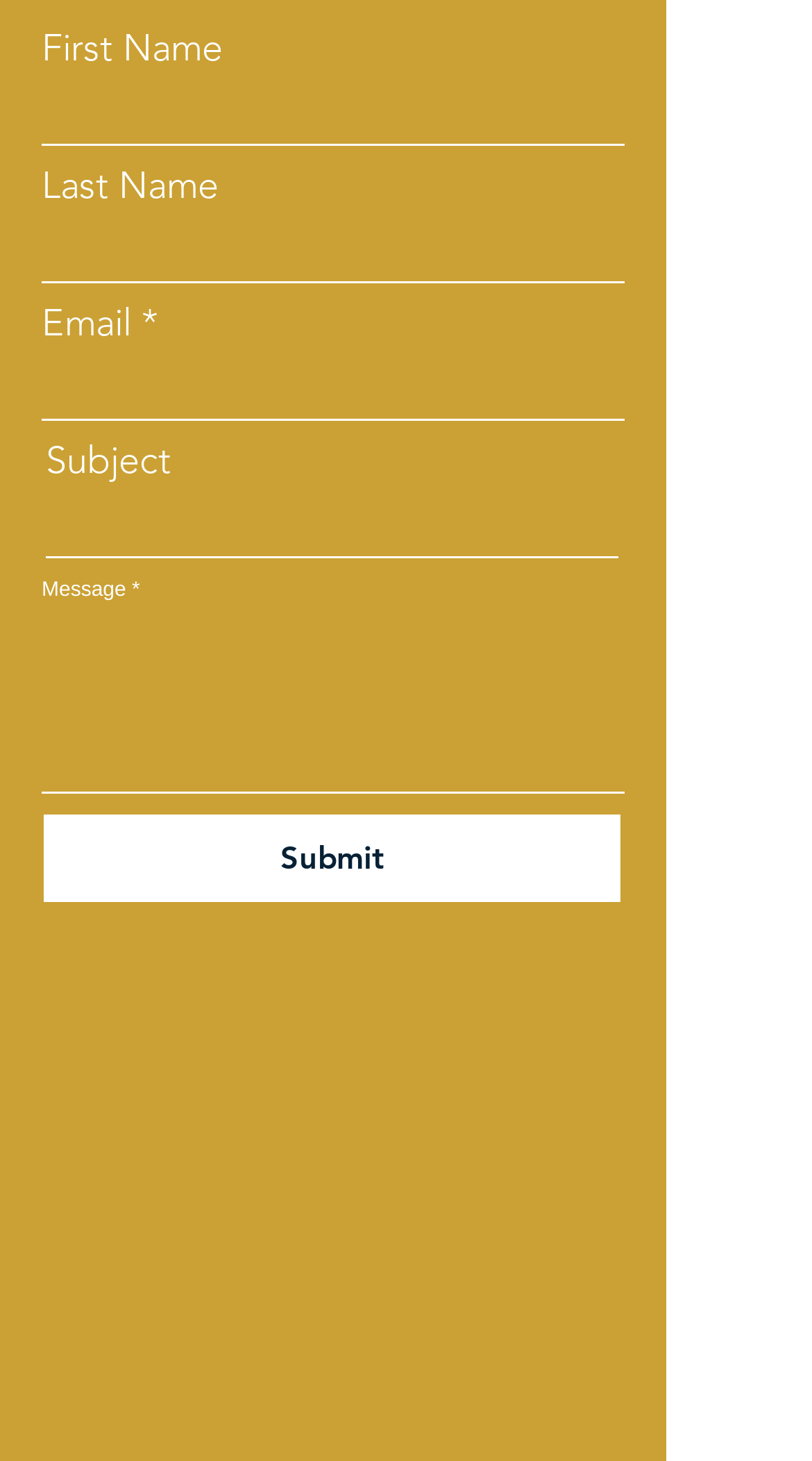Respond to the following question with a brief word or phrase:
What is the first field to fill in the form?

First Name